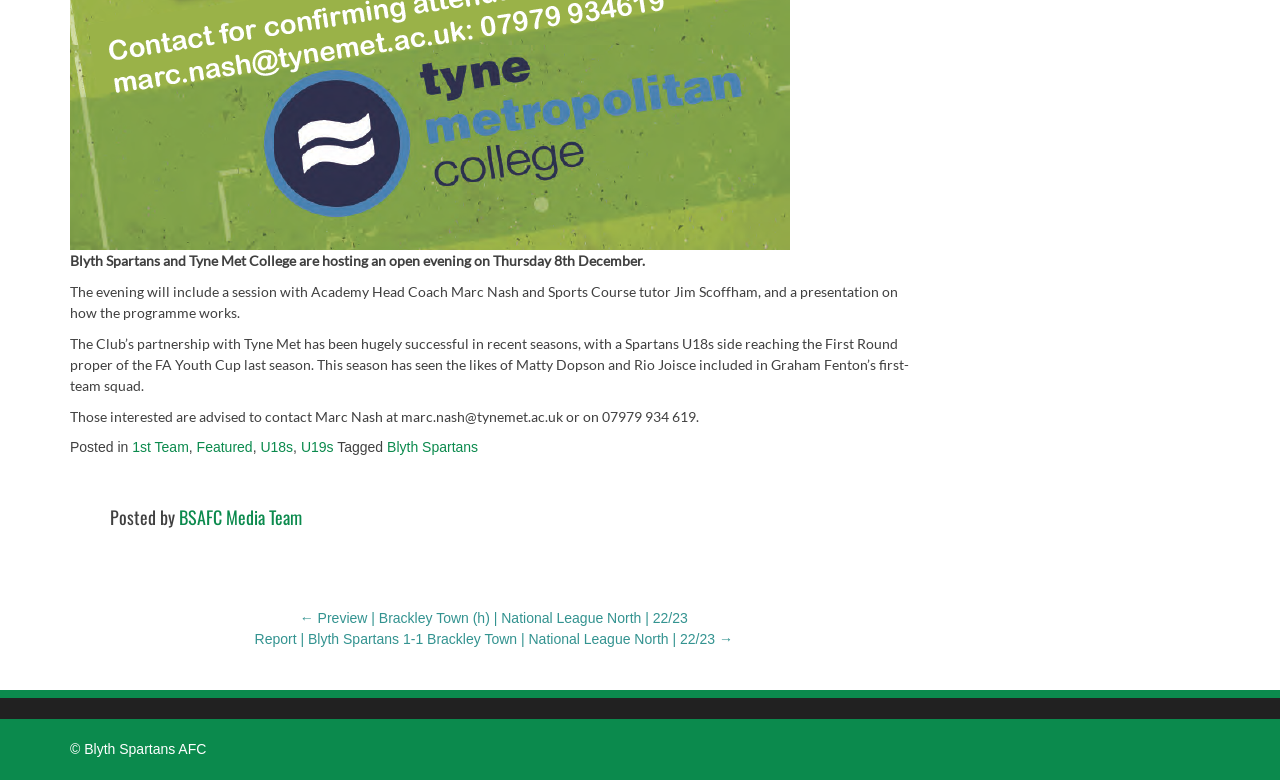Using the element description: "U19s", determine the bounding box coordinates for the specified UI element. The coordinates should be four float numbers between 0 and 1, [left, top, right, bottom].

[0.235, 0.563, 0.261, 0.583]